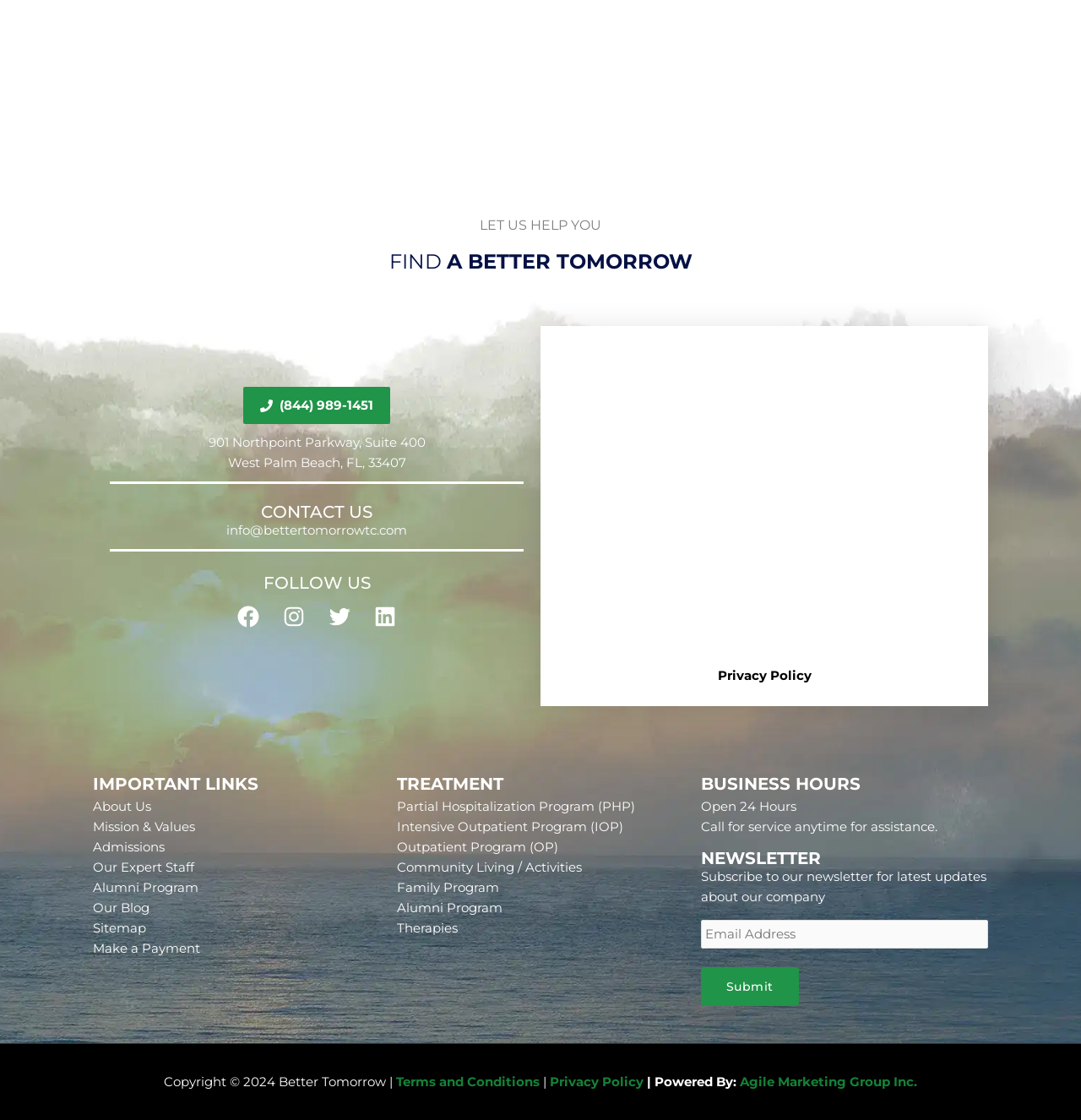Locate the bounding box coordinates of the element to click to perform the following action: 'View custom renovations'. The coordinates should be given as four float values between 0 and 1, in the form of [left, top, right, bottom].

None